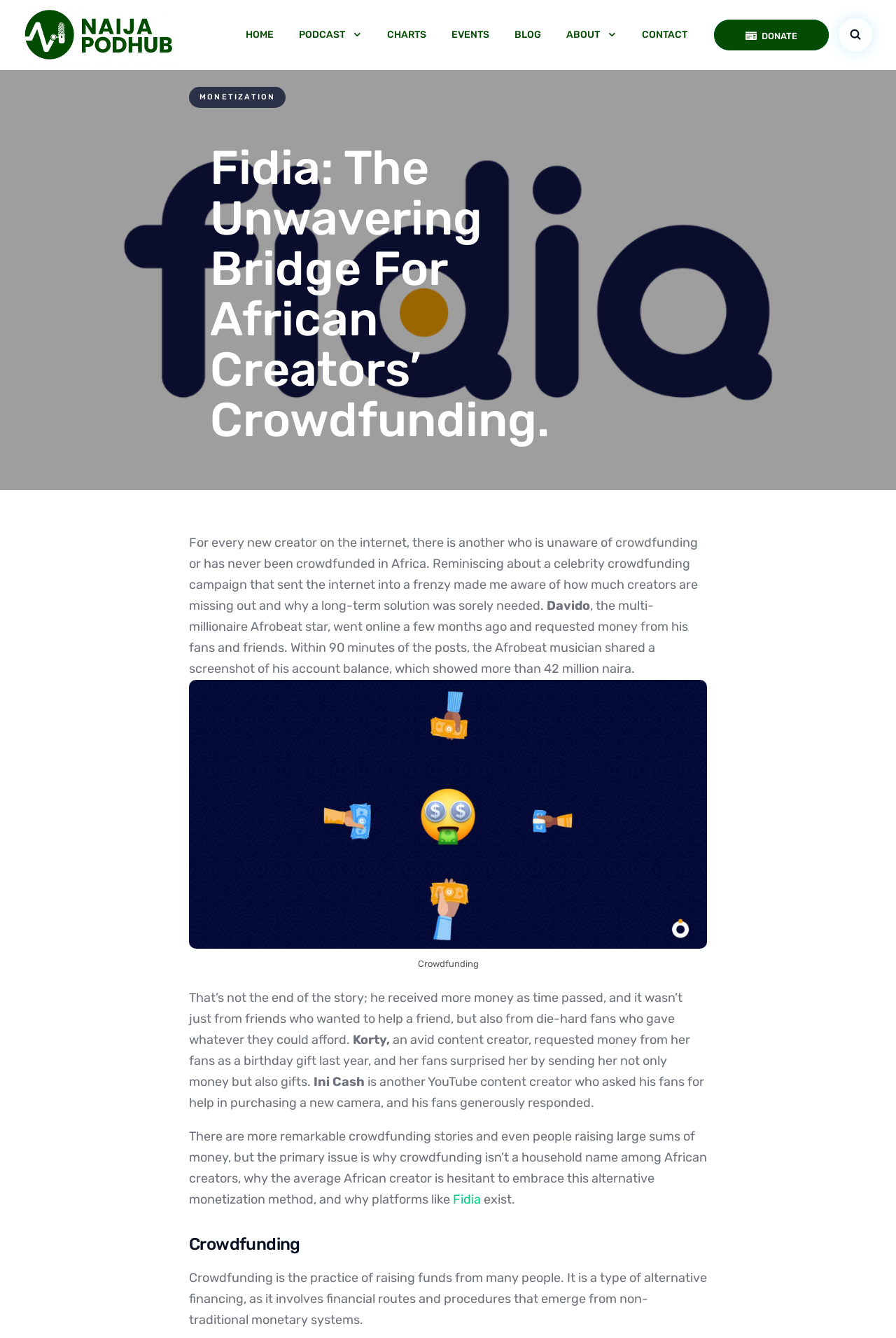Generate a comprehensive description of the webpage content.

This webpage is about Fidia, a platform for African creators' crowdfunding. At the top left corner, there is a site logo, accompanied by a navigation menu with links to "HOME", "PODCAST", "CHARTS", "EVENTS", "BLOG", "ABOUT", and "CONTACT". On the top right corner, there is a "DONATE" button and a search form with a close button.

Below the navigation menu, there is a large header image that spans the entire width of the page. Underneath the header image, there is an article section that takes up most of the page's content area. The article's title, "Fidia: The Unwavering Bridge For African Creators’ Crowdfunding", is prominently displayed.

The article begins with a paragraph discussing how many African creators are unaware of crowdfunding or have never been crowdfunded. It then shares a story about a celebrity, Davido, who raised a large amount of money through crowdfunding. The article also mentions other content creators, such as Korty and Ini Cash, who have successfully used crowdfunding.

The article continues to discuss the concept of crowdfunding, defining it as a practice of raising funds from many people, and an alternative financing method. Throughout the article, there are no images, but there is a figure with a caption that mentions "Crowdfunding".

Overall, the webpage is focused on promoting Fidia as a platform for African creators to use crowdfunding as a means of monetization.